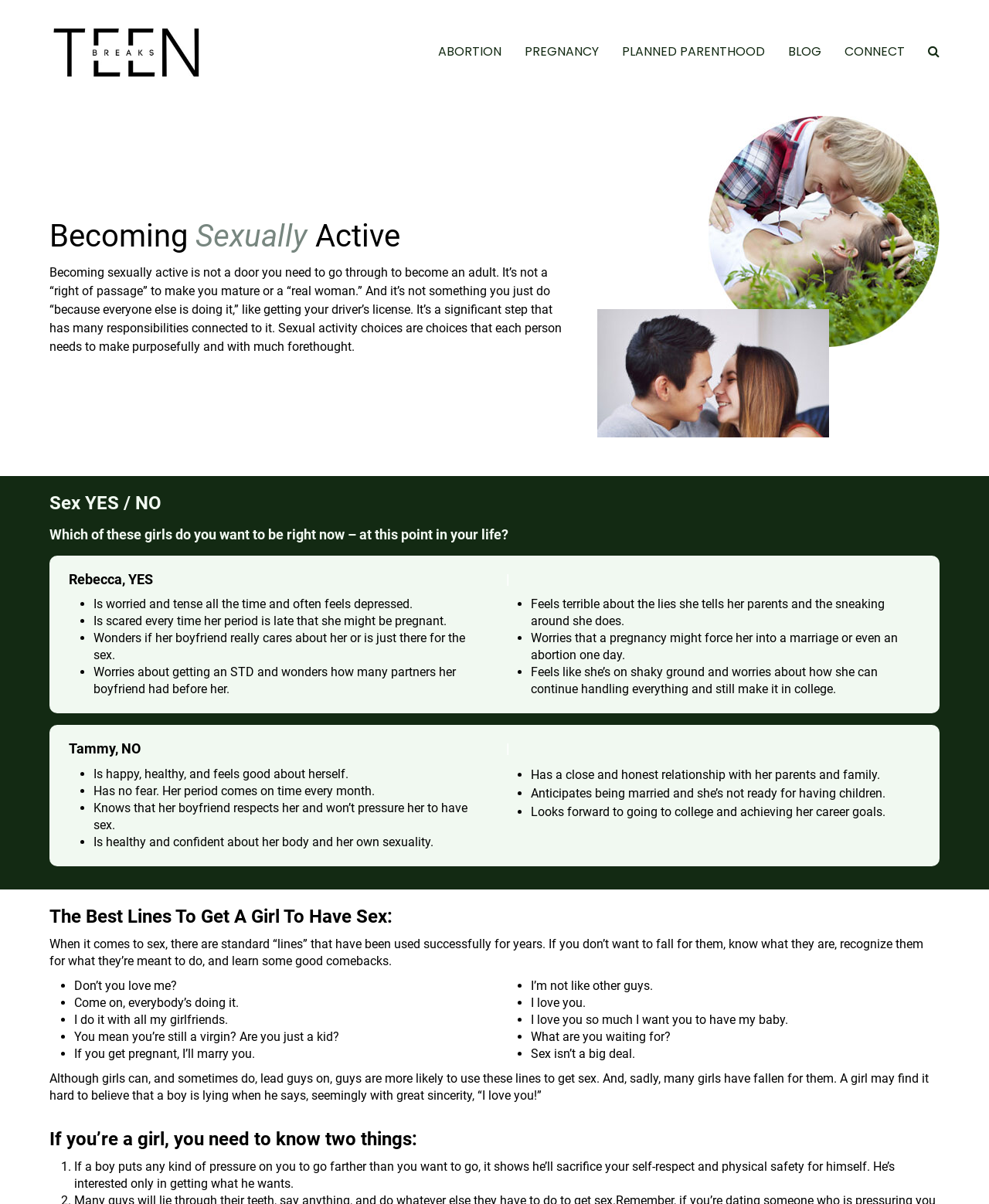Using the information in the image, give a comprehensive answer to the question: 
What are the two options presented for girls in the webpage?

The webpage presents two scenarios, Rebecca, YES, who is worried and tense, and Tammy, NO, who is happy and healthy, to illustrate the different outcomes of choosing to engage in sexual activity or not.